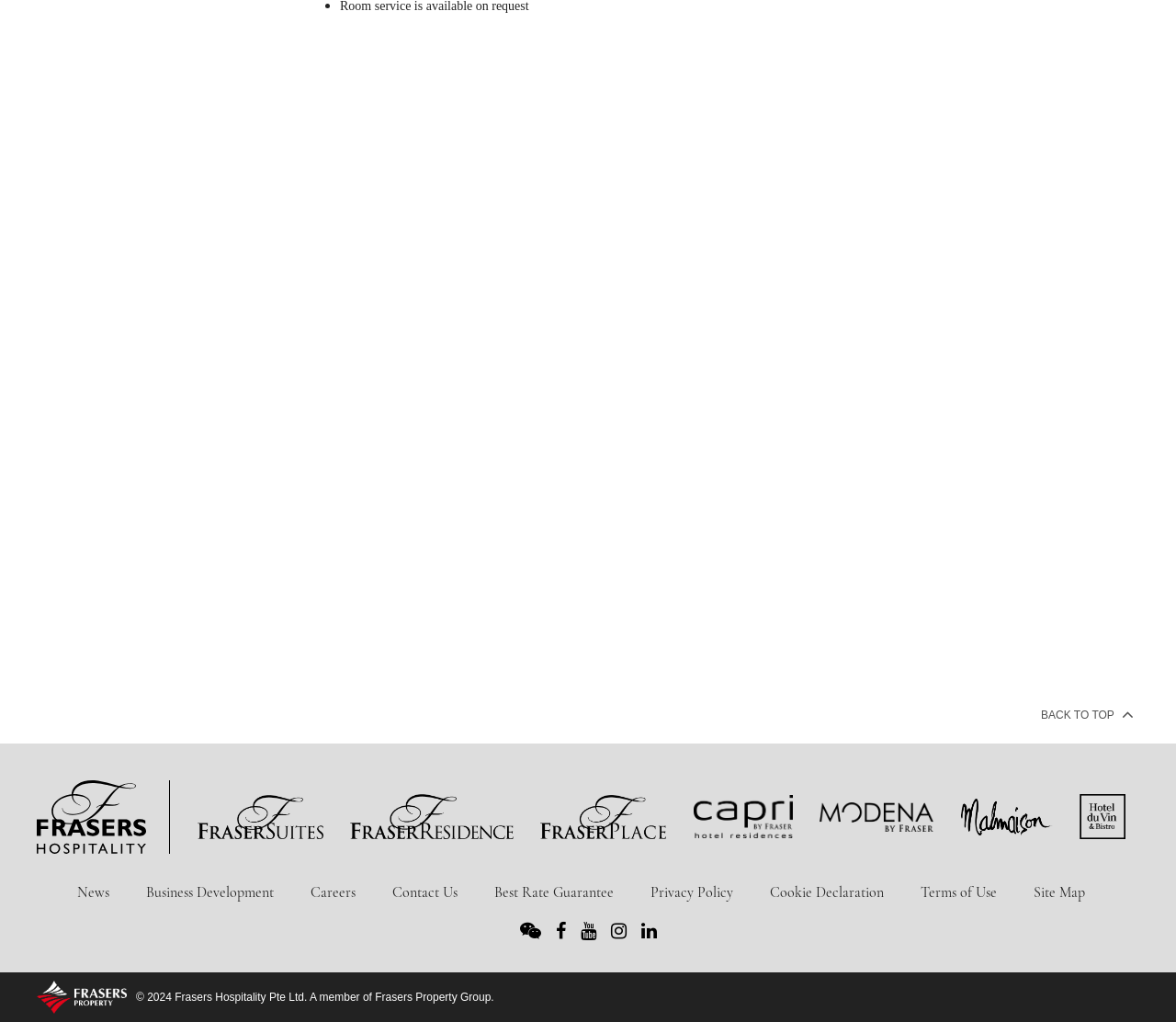Identify the bounding box coordinates for the element you need to click to achieve the following task: "View details of Double Room". The coordinates must be four float values ranging from 0 to 1, formatted as [left, top, right, bottom].

[0.031, 0.653, 0.32, 0.669]